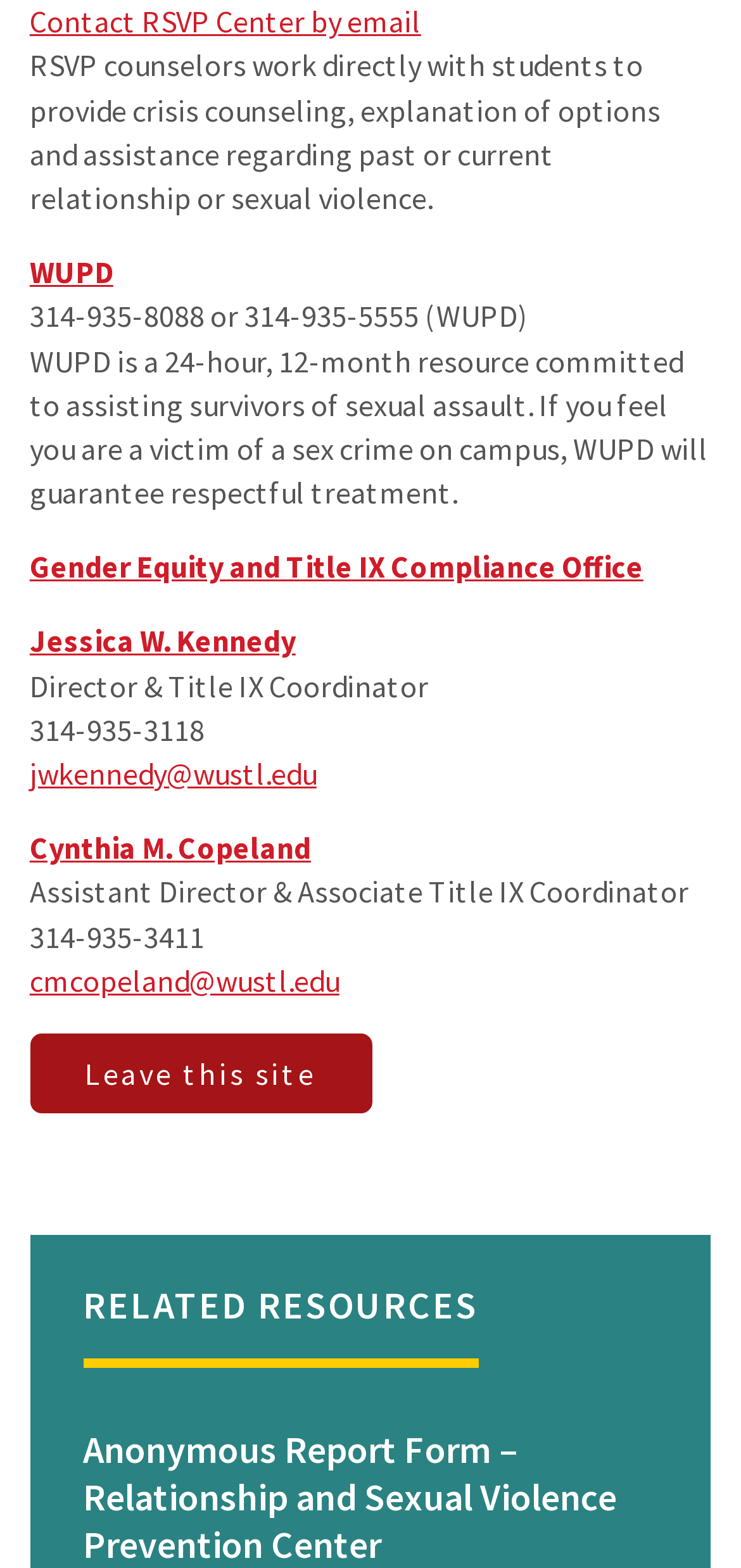Answer with a single word or phrase: 
What is the phone number of WUPD?

314-935-8088 or 314-935-5555